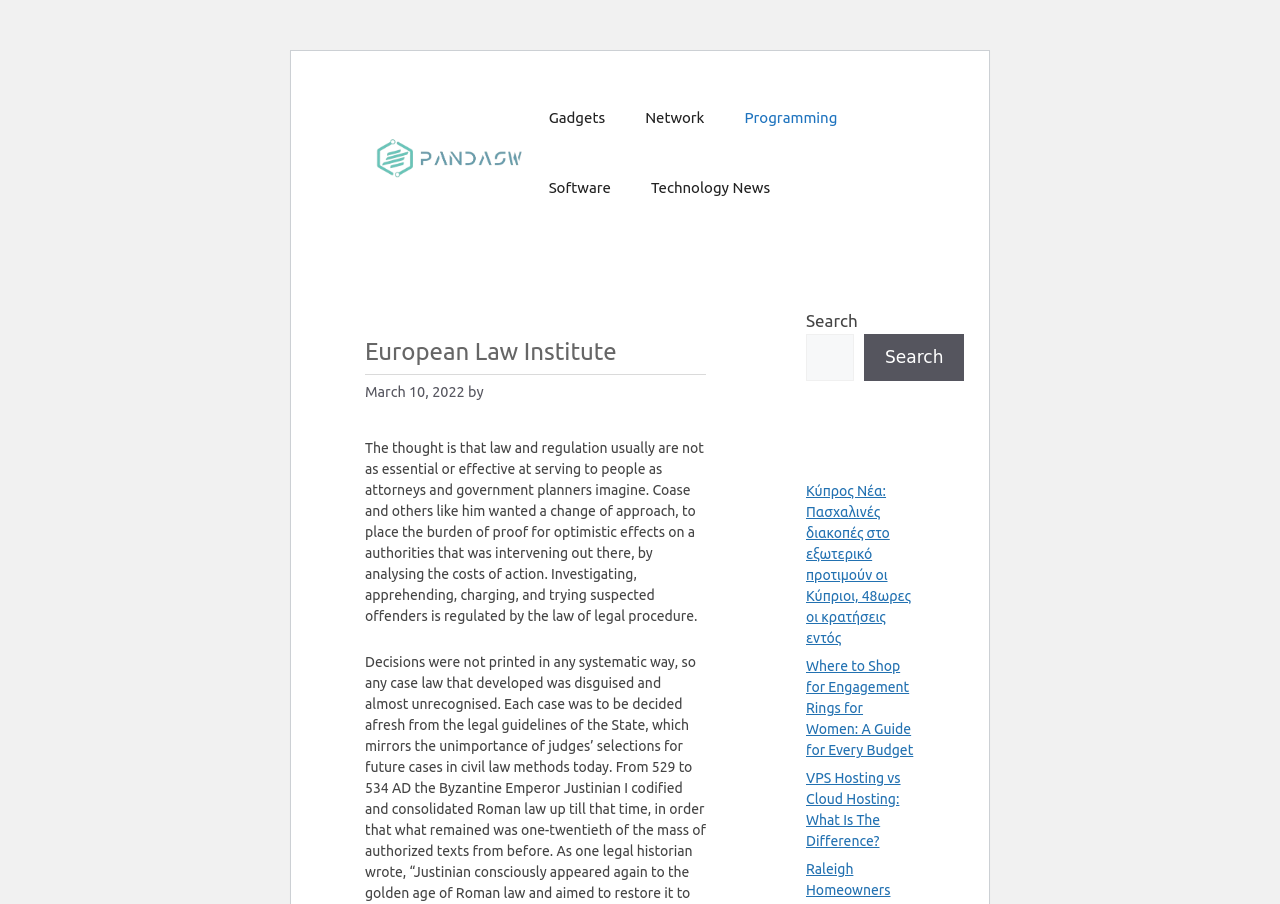Please give the bounding box coordinates of the area that should be clicked to fulfill the following instruction: "Click on the 'PSW' link". The coordinates should be in the format of four float numbers from 0 to 1, i.e., [left, top, right, bottom].

[0.285, 0.162, 0.413, 0.183]